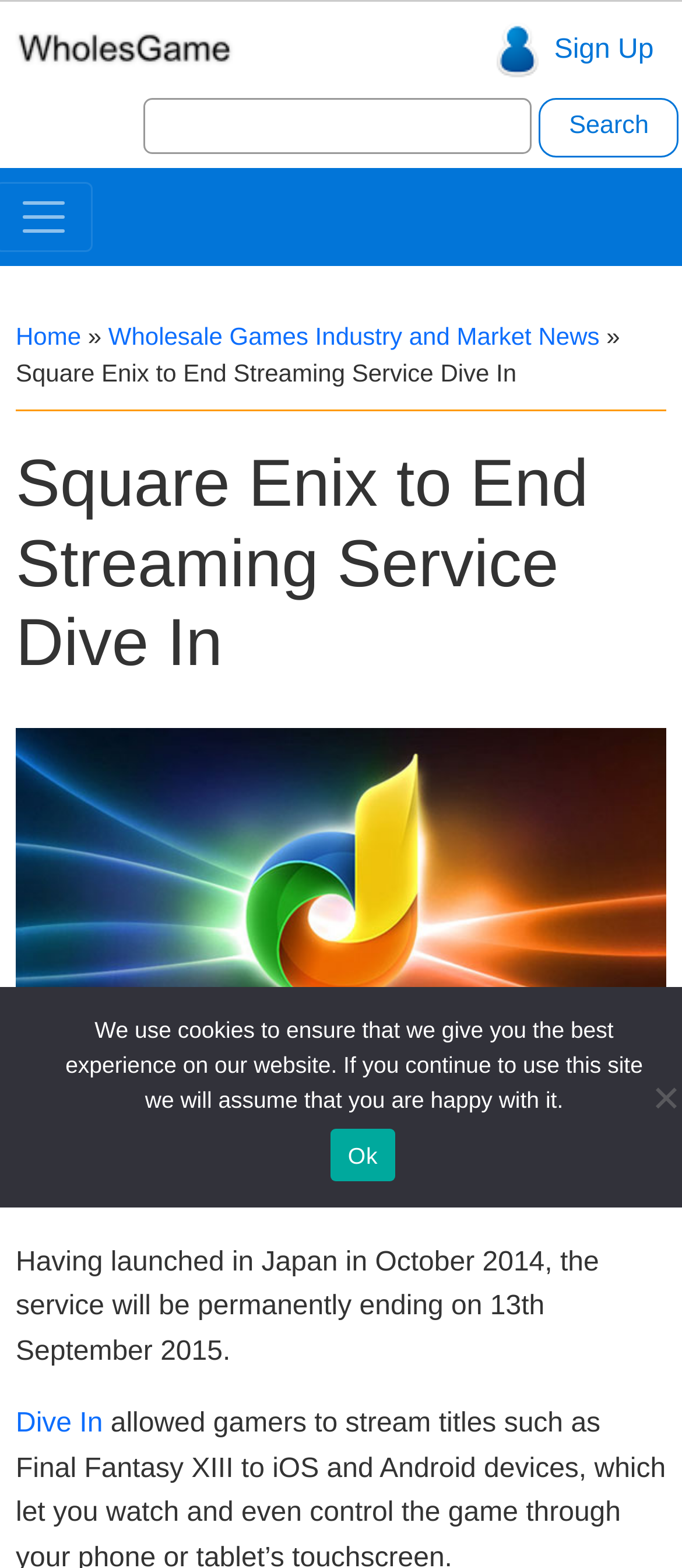Pinpoint the bounding box coordinates of the element to be clicked to execute the instruction: "Toggle search".

None